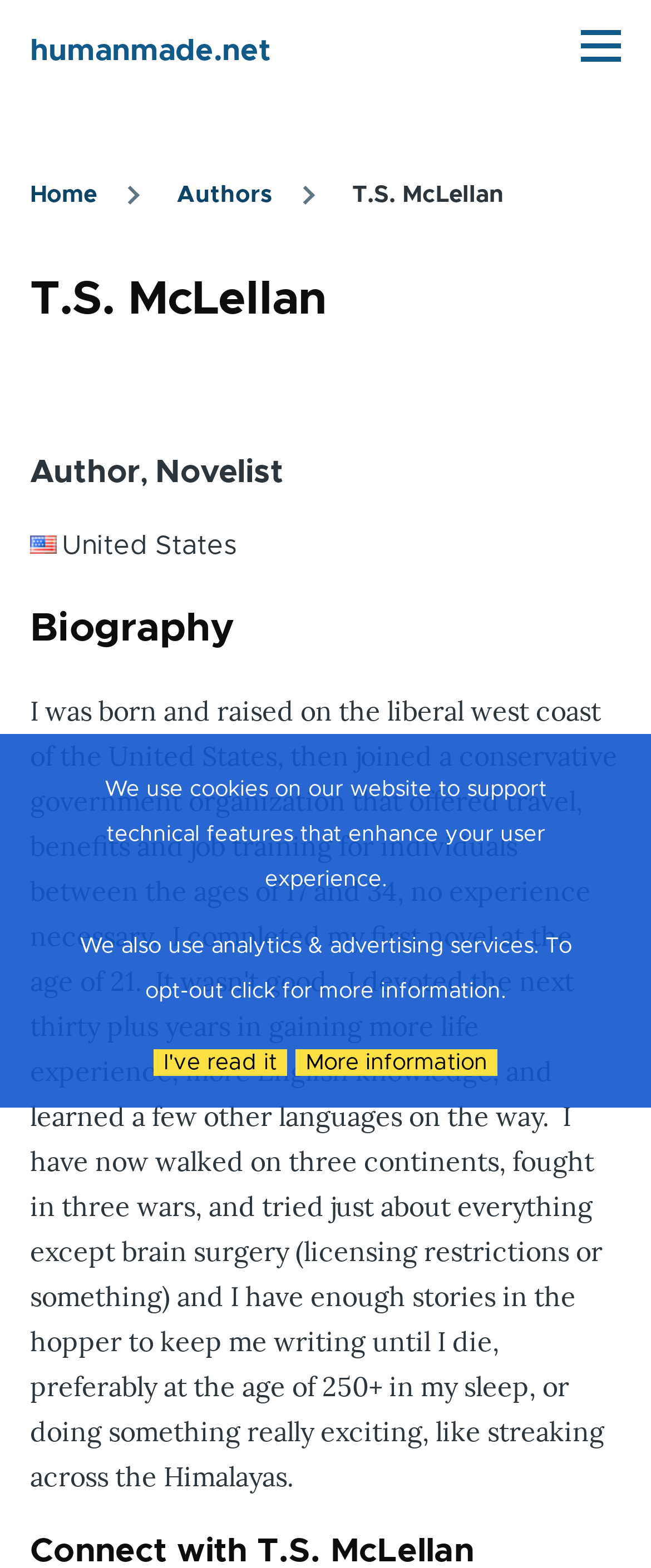Provide a short, one-word or phrase answer to the question below:
What is the purpose of the 'Main Menu' button?

To control the header navigation